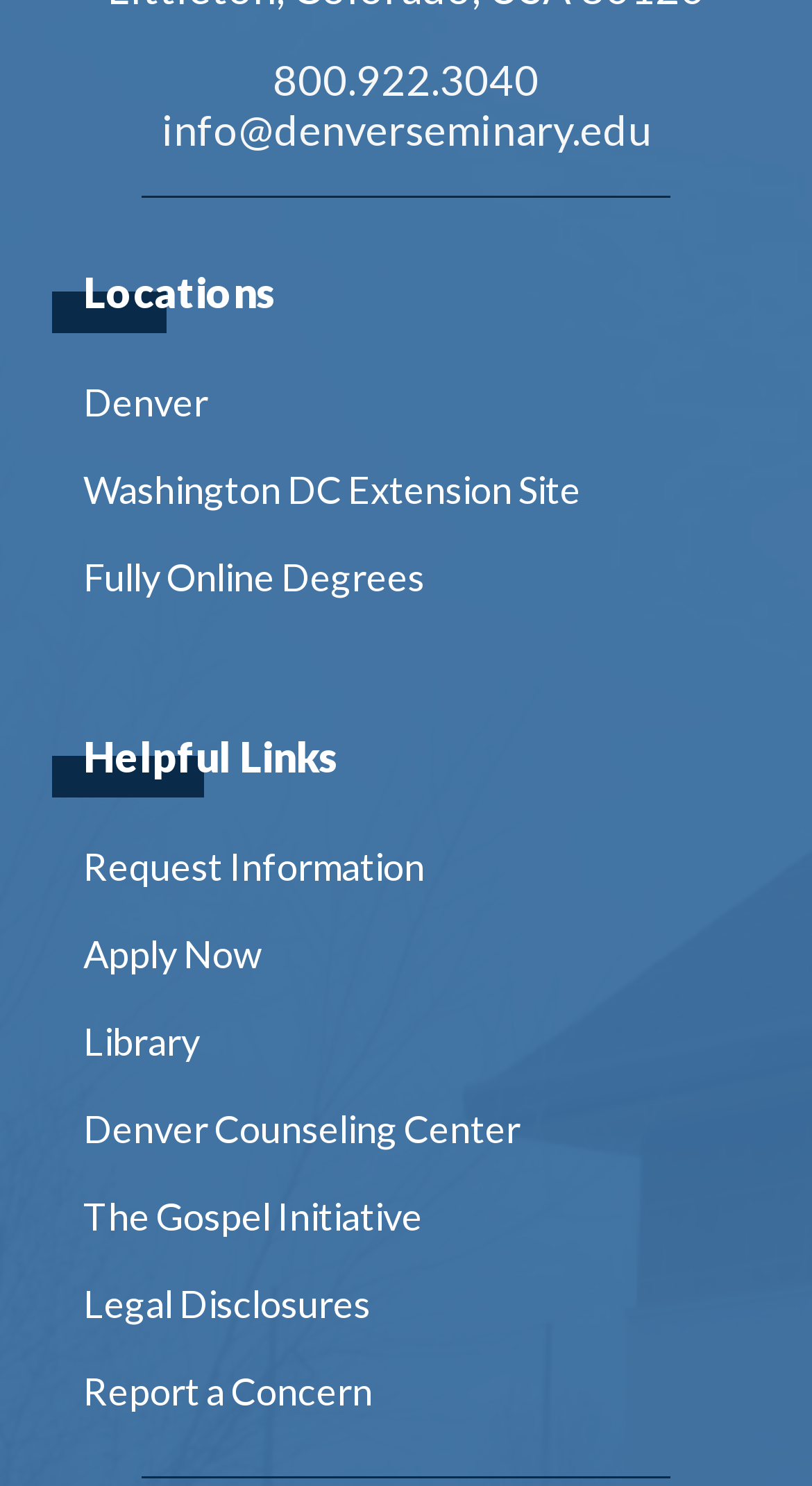Please answer the following question using a single word or phrase: 
What is the last helpful link?

Report a Concern